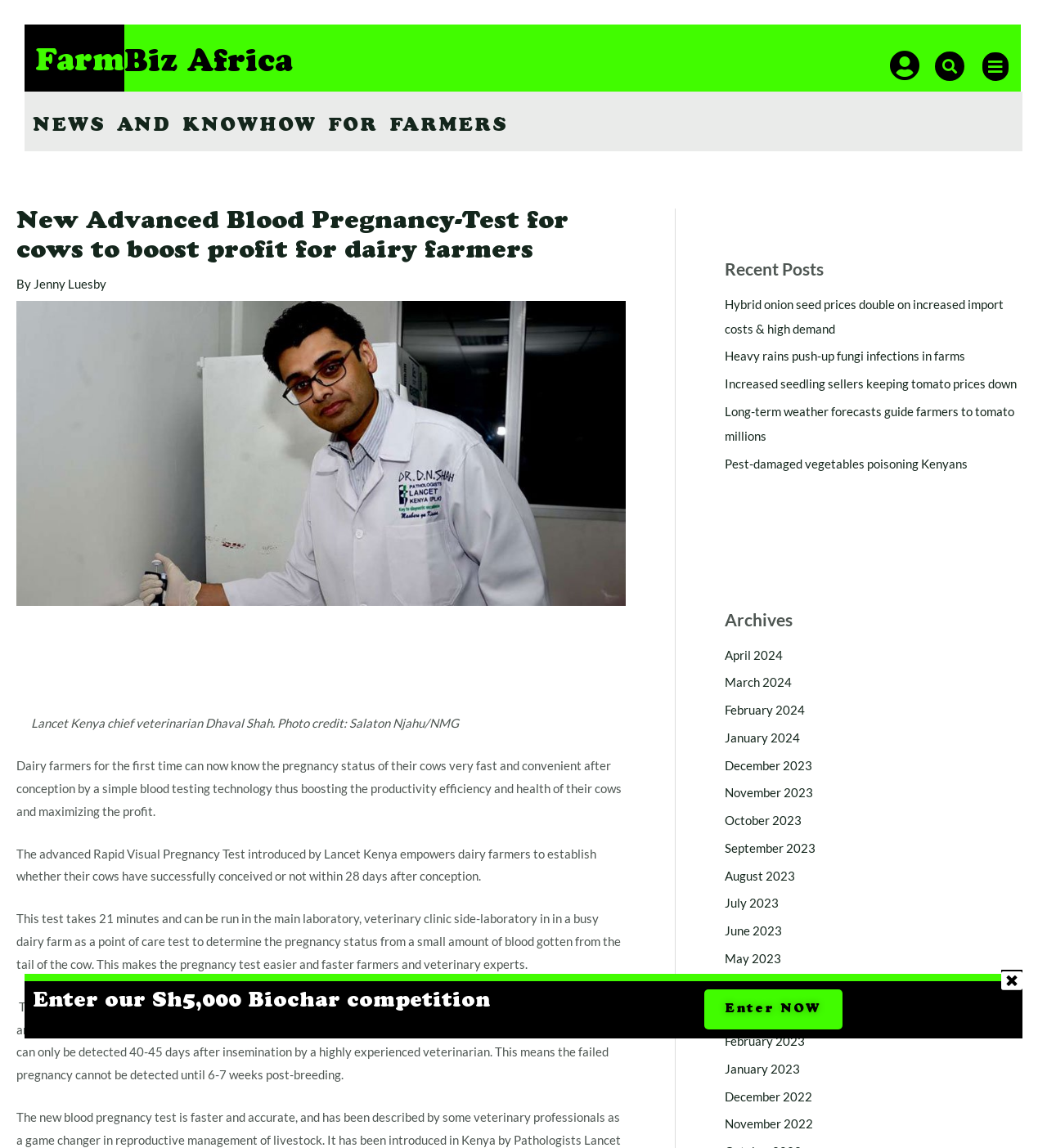Give a one-word or short phrase answer to this question: 
What is the traditional method of pregnancy detection mentioned in the article?

Rectal palpation